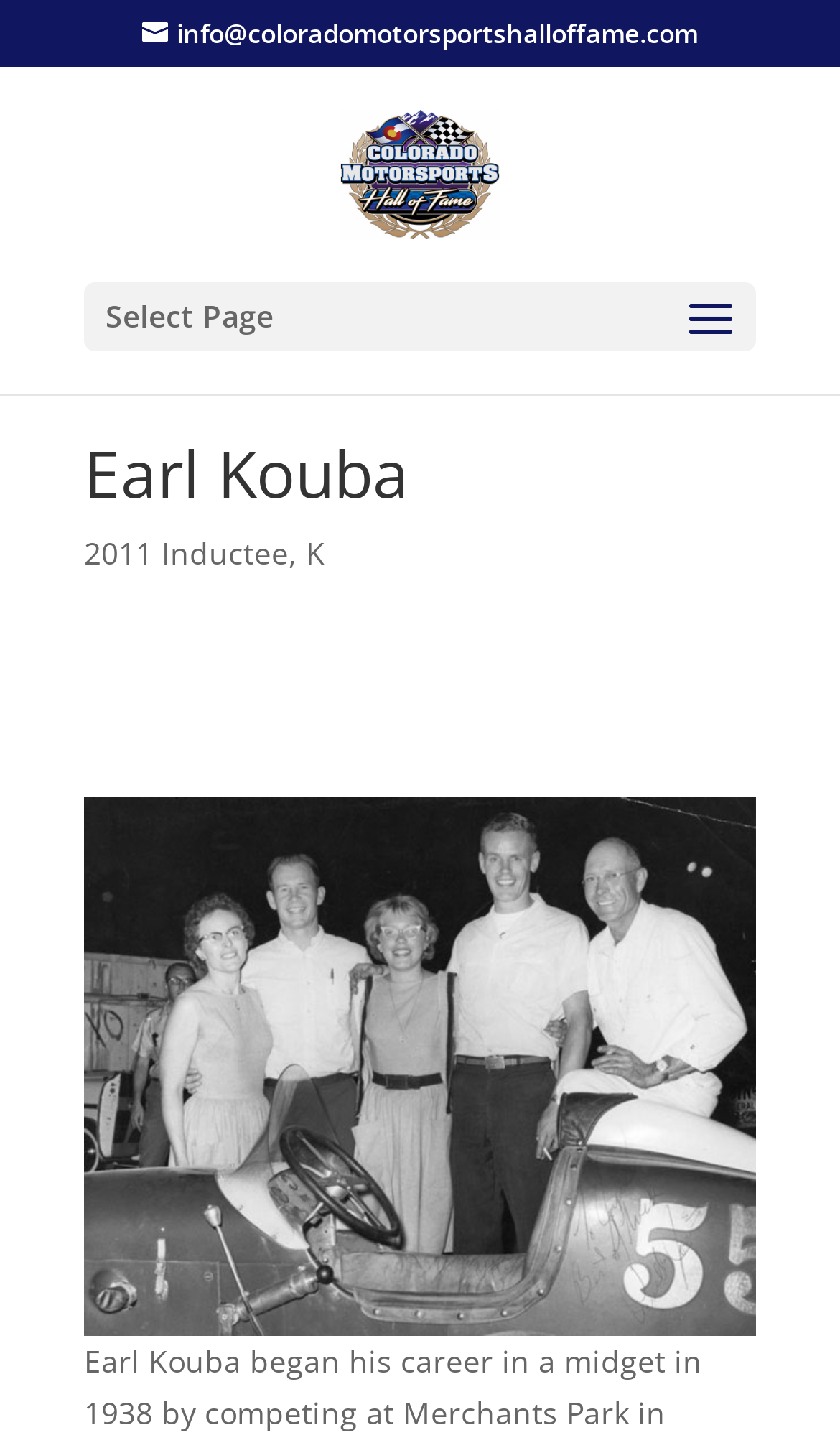From the image, can you give a detailed response to the question below:
How many links are there at the top of the webpage?

There are two links at the top of the webpage, which are 'info@coloradomotorsportshalloffame.com' and 'Colorado Motorsports Hall of Fame'. These links are located at the top of the webpage, indicating that they are important links related to the hall of fame.